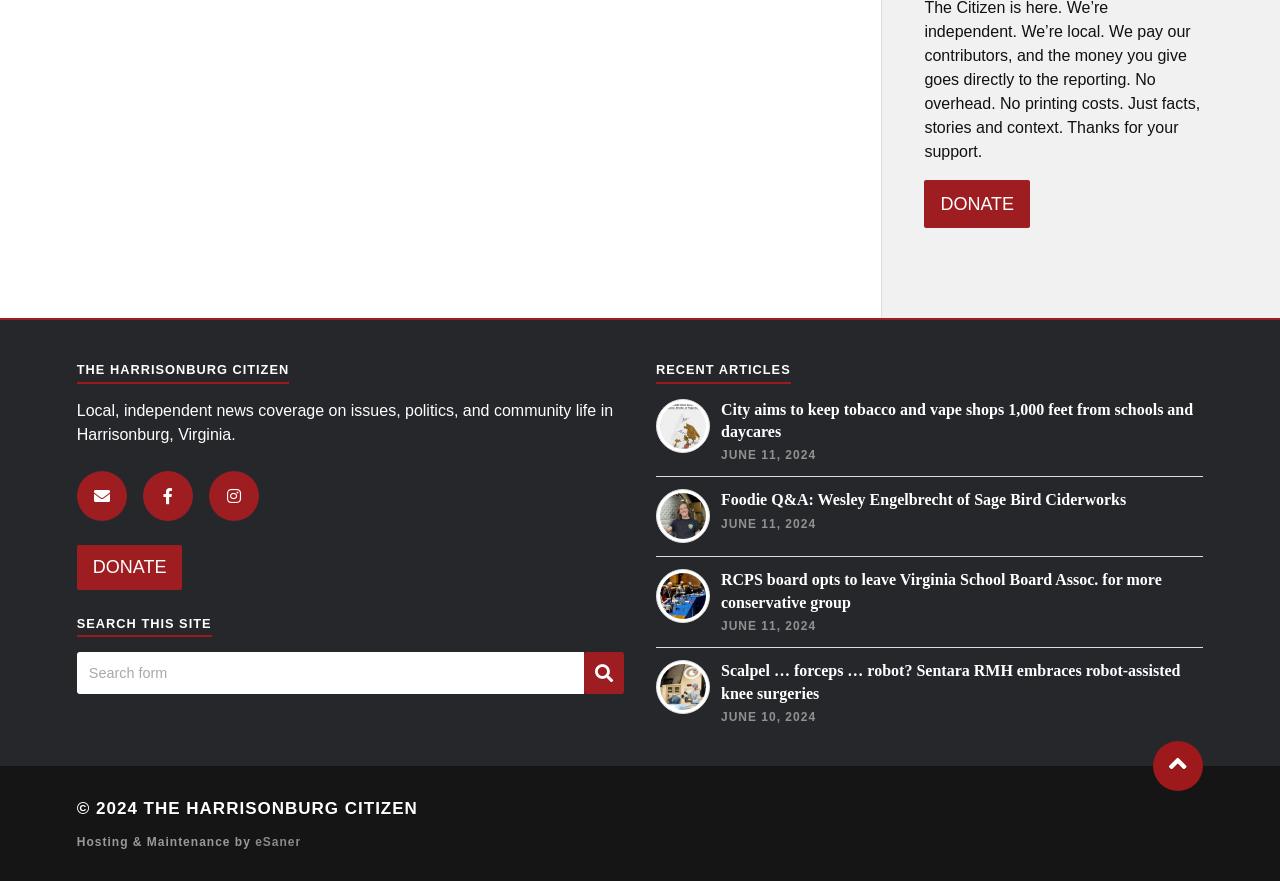Can you find the bounding box coordinates for the UI element given this description: "Home"? Provide the coordinates as four float numbers between 0 and 1: [left, top, right, bottom].

None